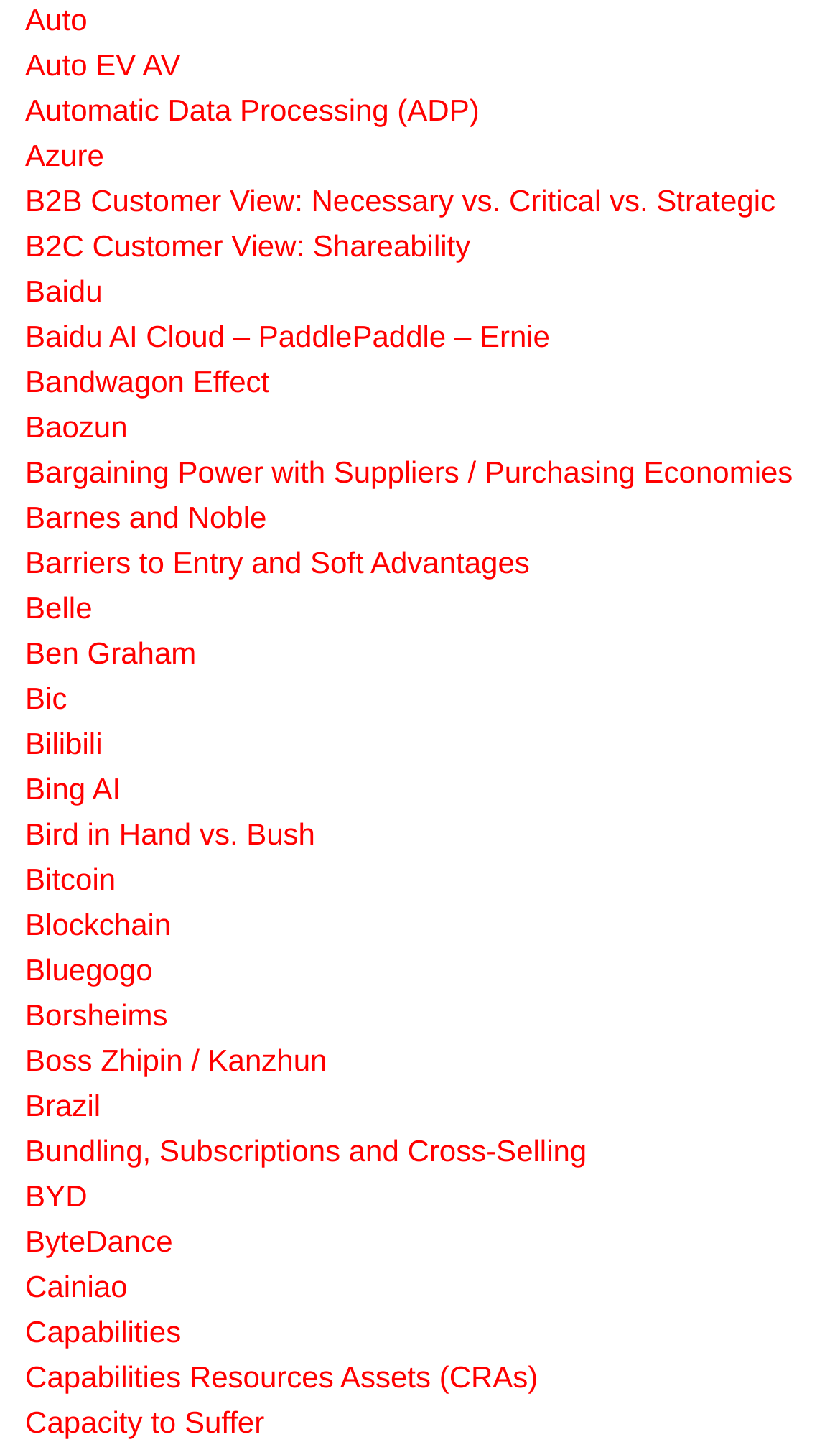Identify the coordinates of the bounding box for the element described below: "Barnes and Noble". Return the coordinates as four float numbers between 0 and 1: [left, top, right, bottom].

[0.03, 0.346, 0.317, 0.37]